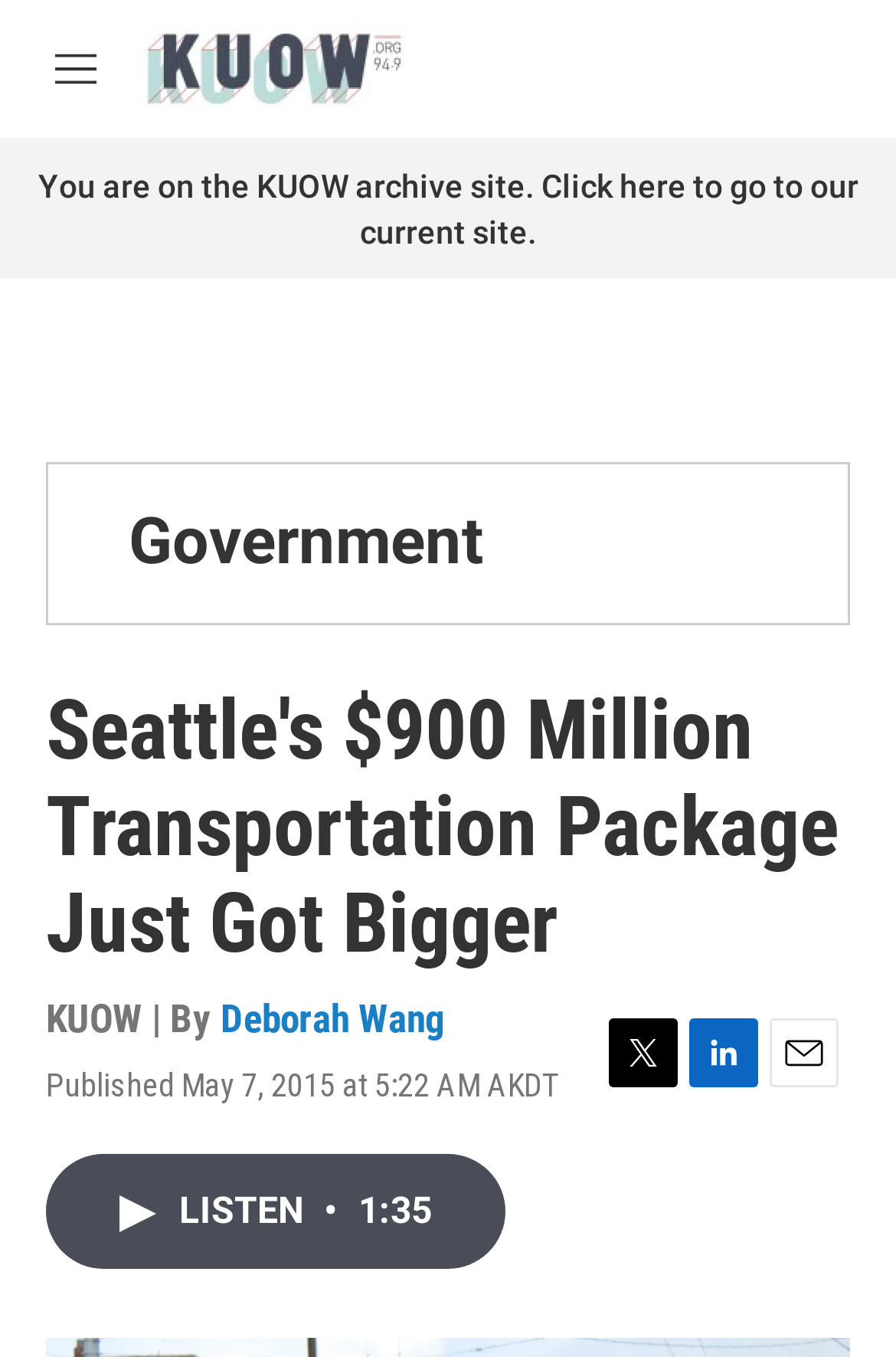Carefully observe the image and respond to the question with a detailed answer:
Who is the author of this article?

I found the author's name by looking at the text 'KUOW | By' followed by a link with the text 'Deborah Wang', which suggests that Deborah Wang is the author of this article.